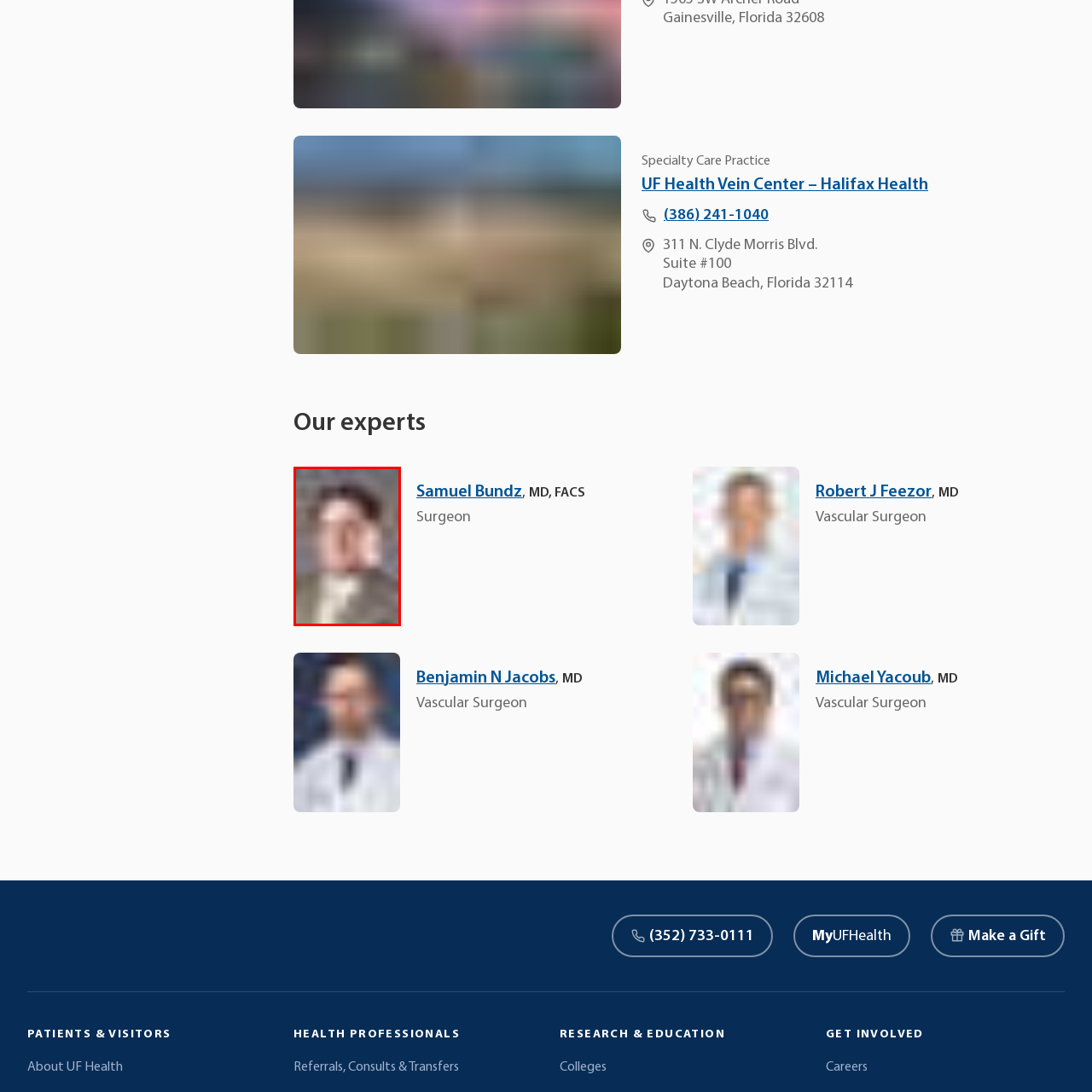What is the profession of the individual in the image?
Look at the image highlighted within the red bounding box and provide a detailed answer to the question.

The individual in the image is a vascular surgeon, which is inferred from their attire and posture, indicating their role as a specialist in vascular surgery.